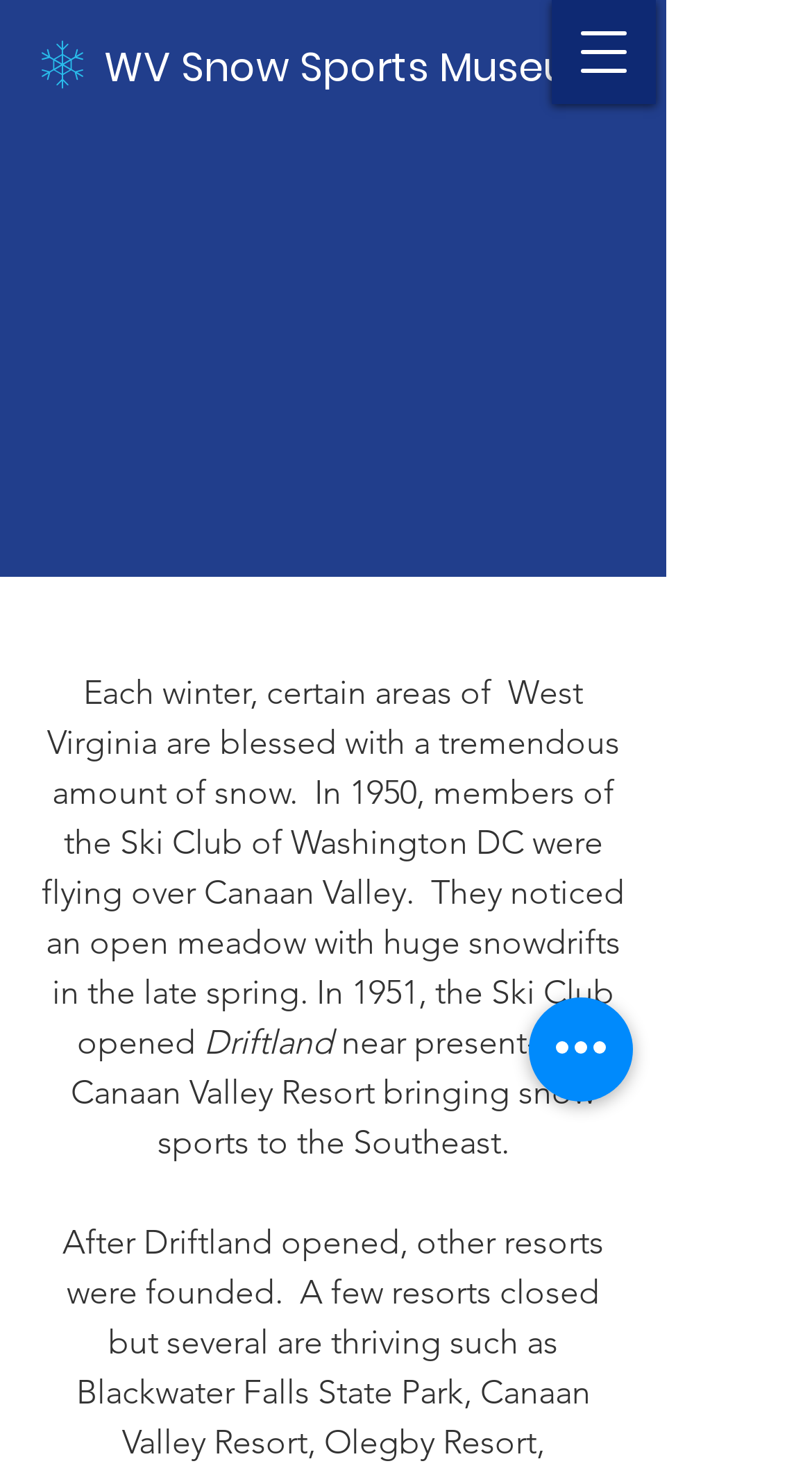From the details in the image, provide a thorough response to the question: What is the name of the museum mentioned on this webpage?

I found the answer by looking at the link 'WV Snow Sports Museum' which suggests that the museum is named Snow Sports Museum of West Virginia.